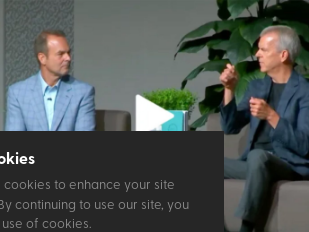Provide a brief response to the question below using a single word or phrase: 
What is the backdrop of the stage?

Lush greenery